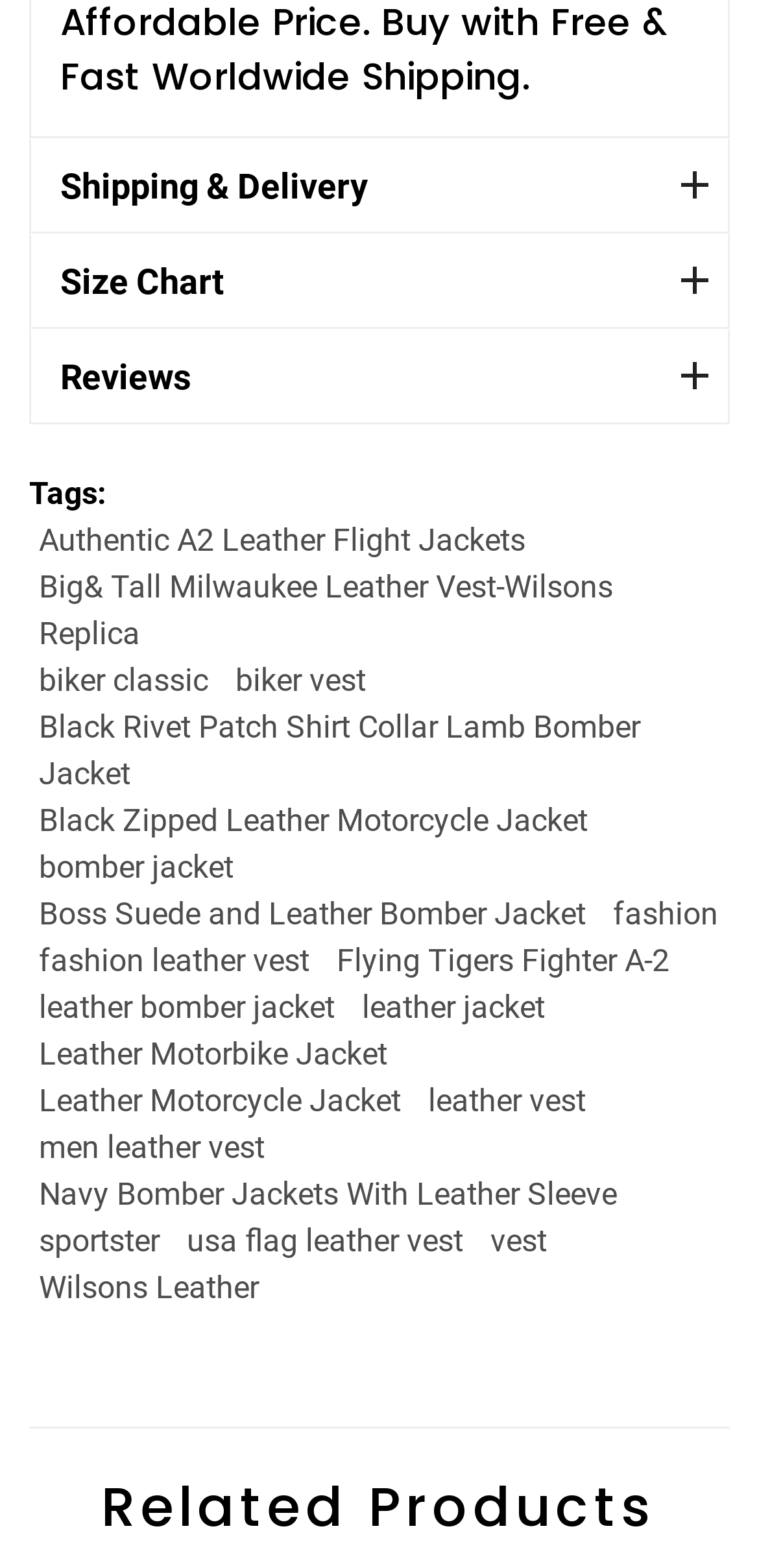Determine the bounding box coordinates of the section to be clicked to follow the instruction: "Learn about Big & Tall Milwaukee Leather Vest-Wilsons Replica". The coordinates should be given as four float numbers between 0 and 1, formatted as [left, top, right, bottom].

[0.051, 0.362, 0.808, 0.415]